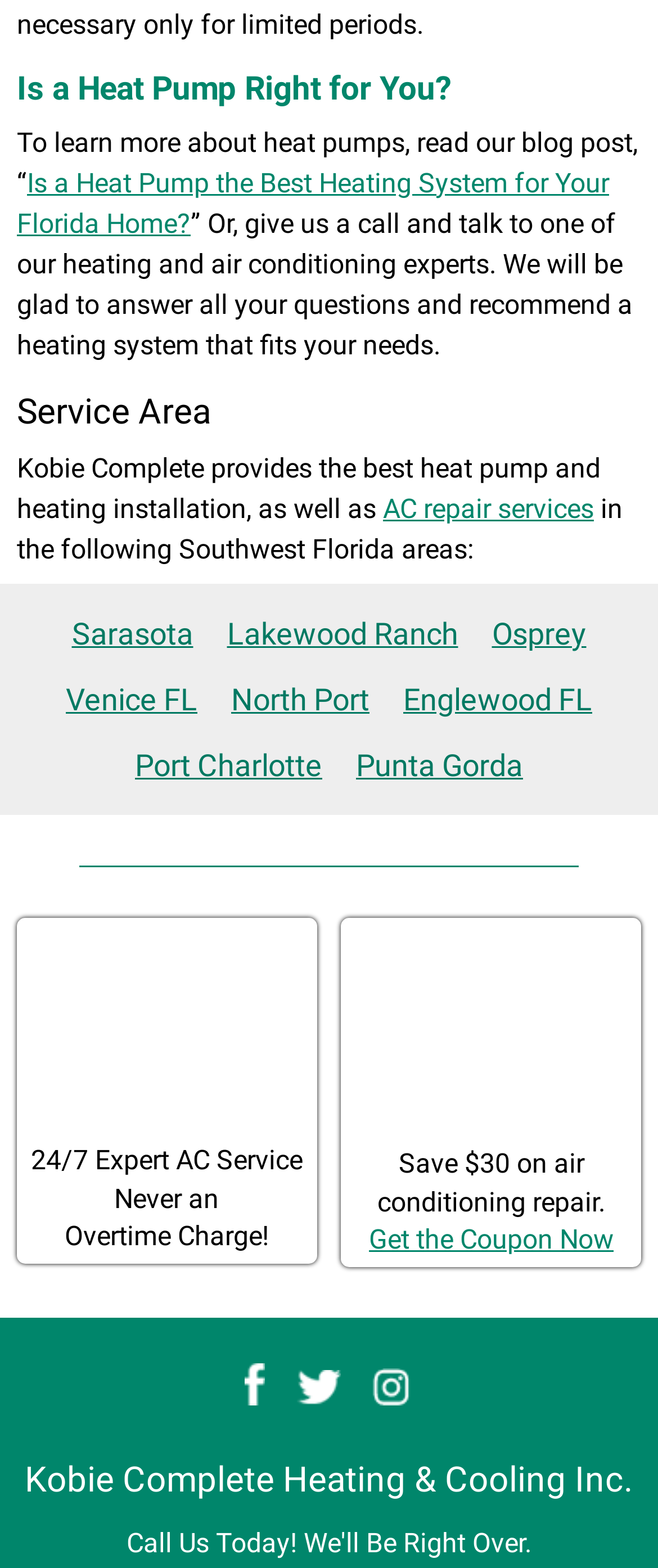Answer the question with a single word or phrase: 
What is the benefit of 24/7 expert AC service?

No overtime charge